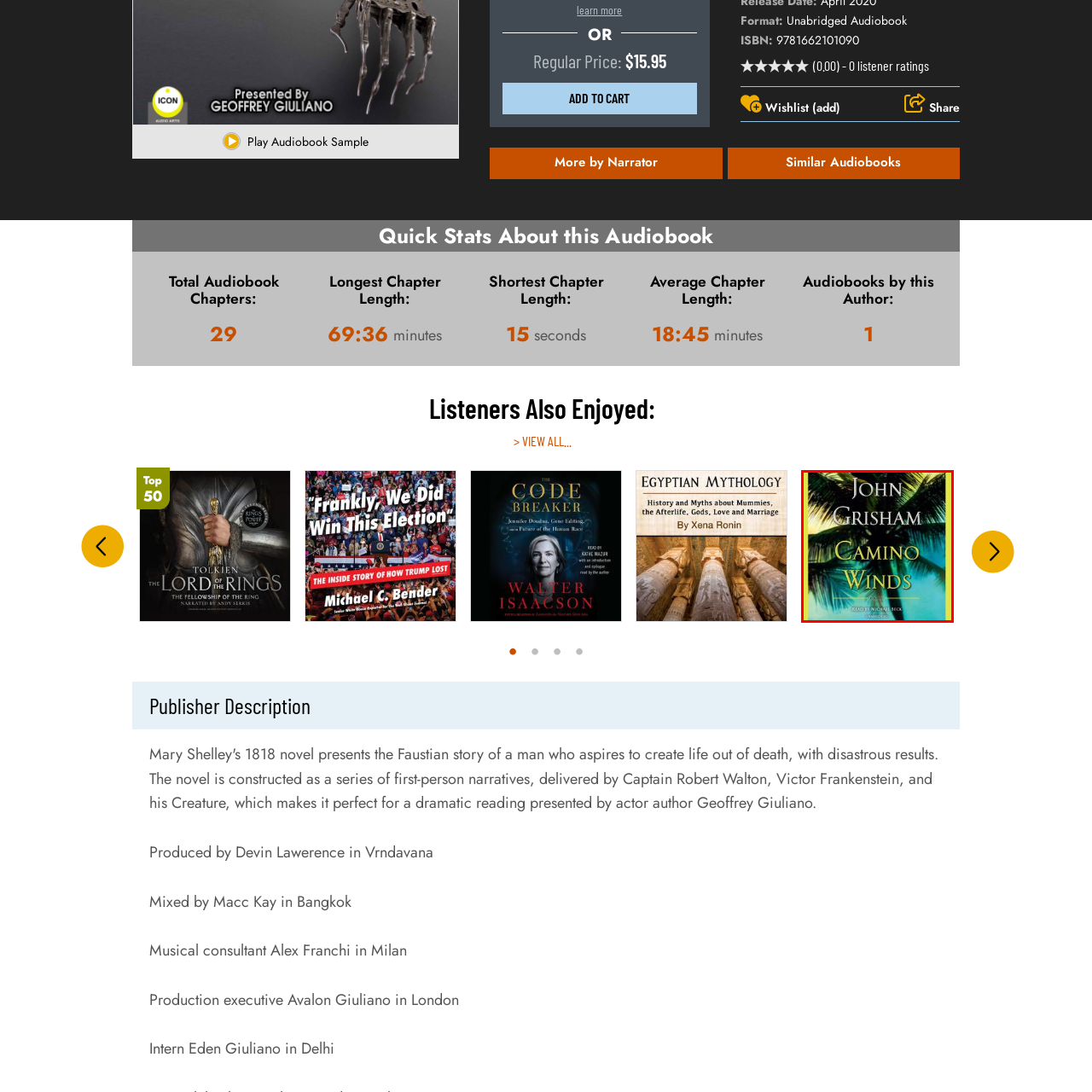View the section of the image outlined in red, What is the setting of the story? Provide your response in a single word or brief phrase.

Coastal